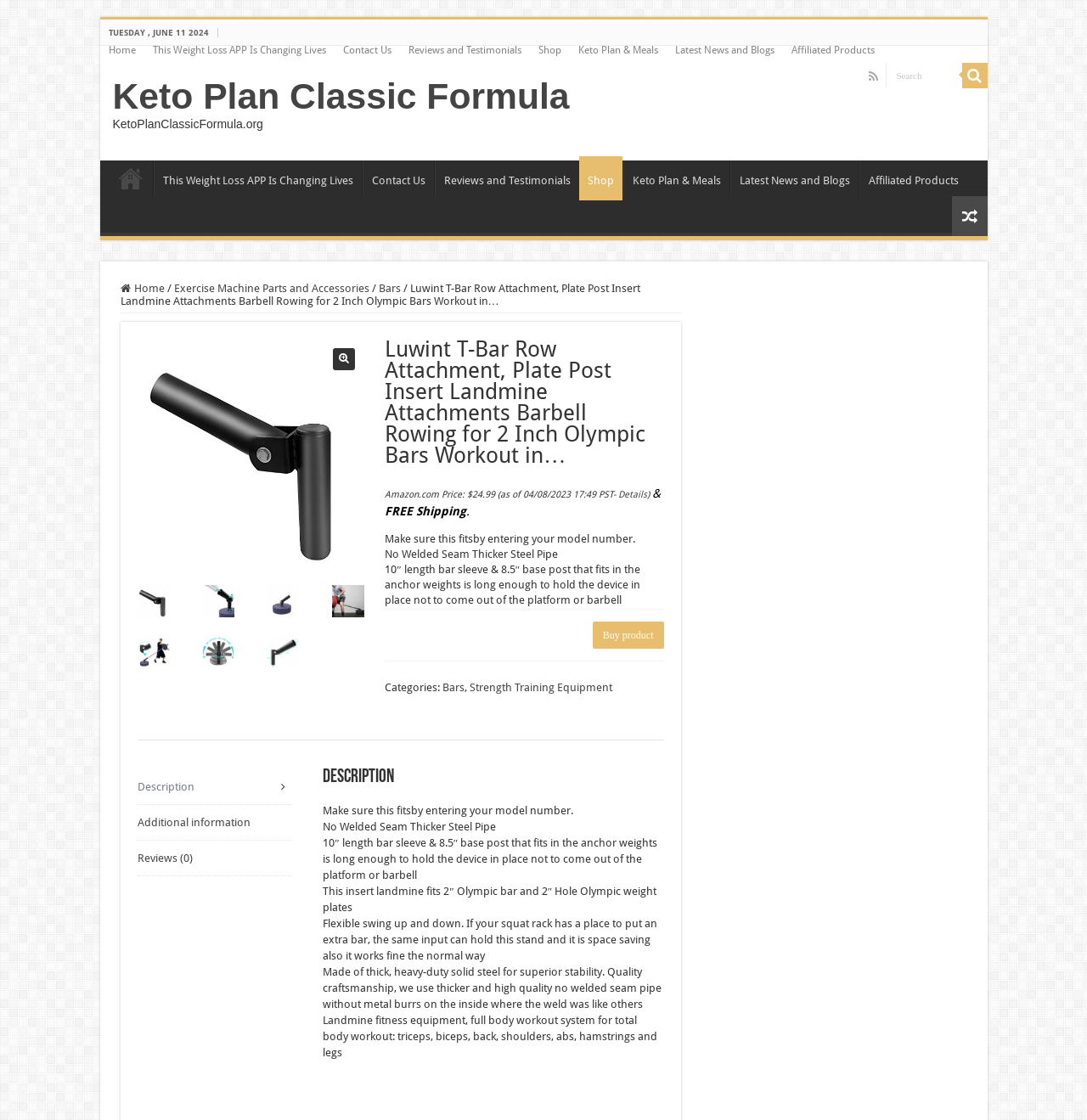What is the price of the Luwint T-Bar Row Attachment?
Give a single word or phrase as your answer by examining the image.

$24.99